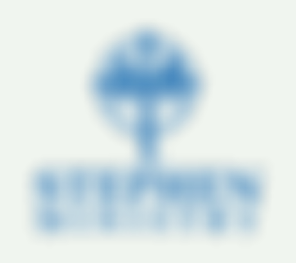Reply to the question with a single word or phrase:
What value does Stephen Ministry emphasize?

Confidentiality